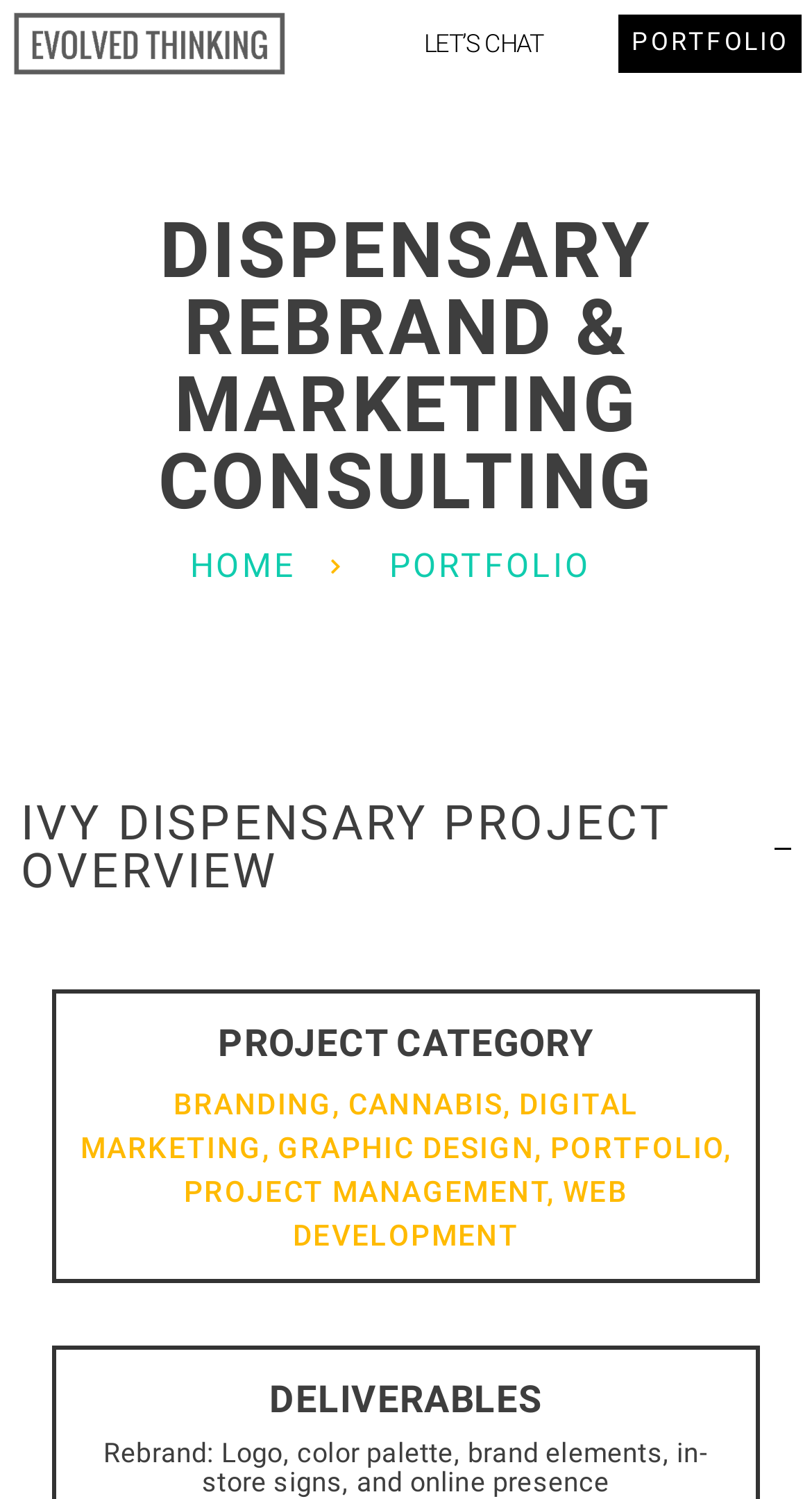Can you find the bounding box coordinates of the area I should click to execute the following instruction: "Explore BRANDING"?

[0.213, 0.725, 0.409, 0.748]